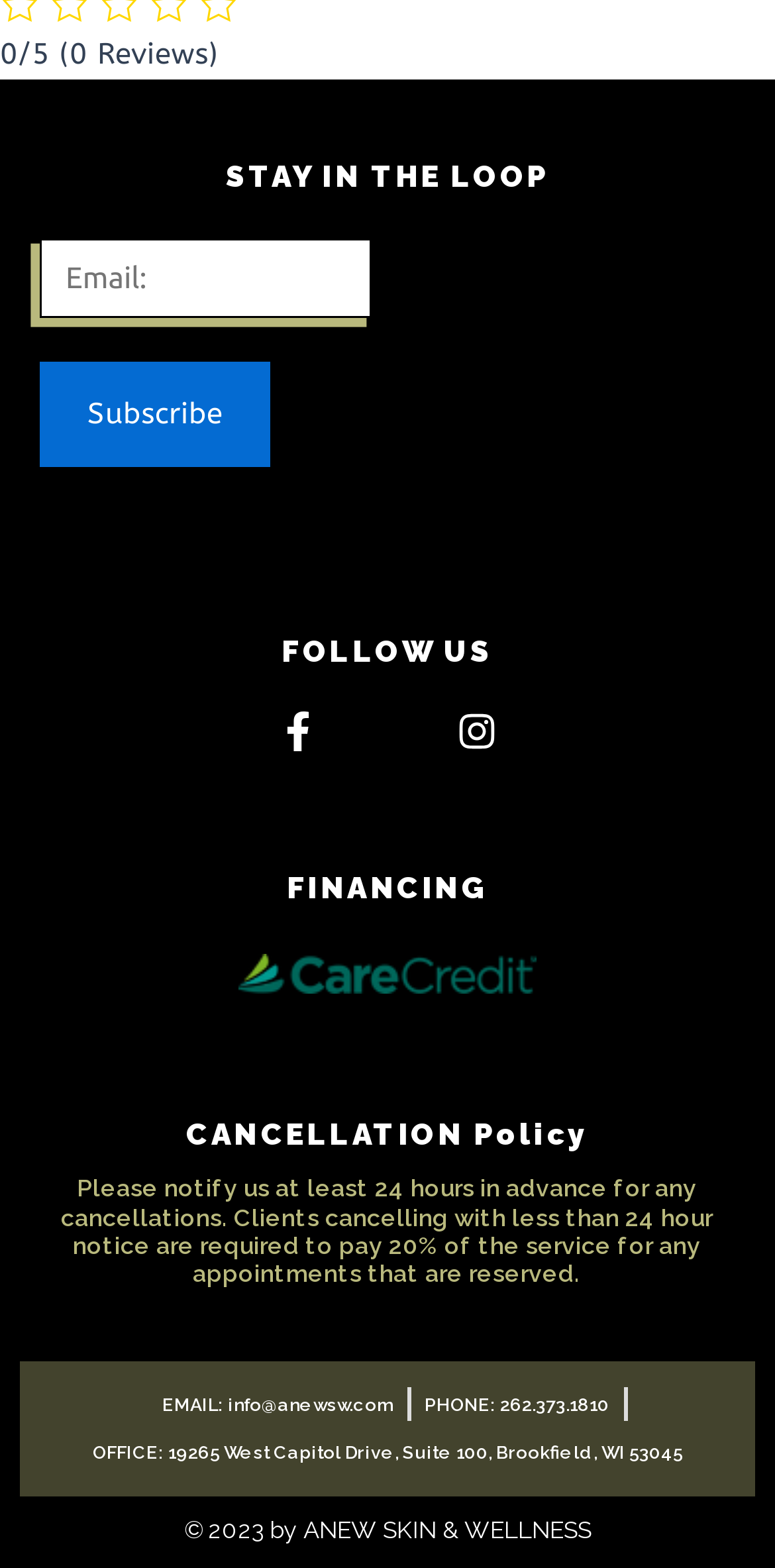Carefully examine the image and provide an in-depth answer to the question: What is the address of the office?

The office address is mentioned at the bottom of the webpage, which is 19265 West Capitol Drive, Suite 100, Brookfield, WI 53045.